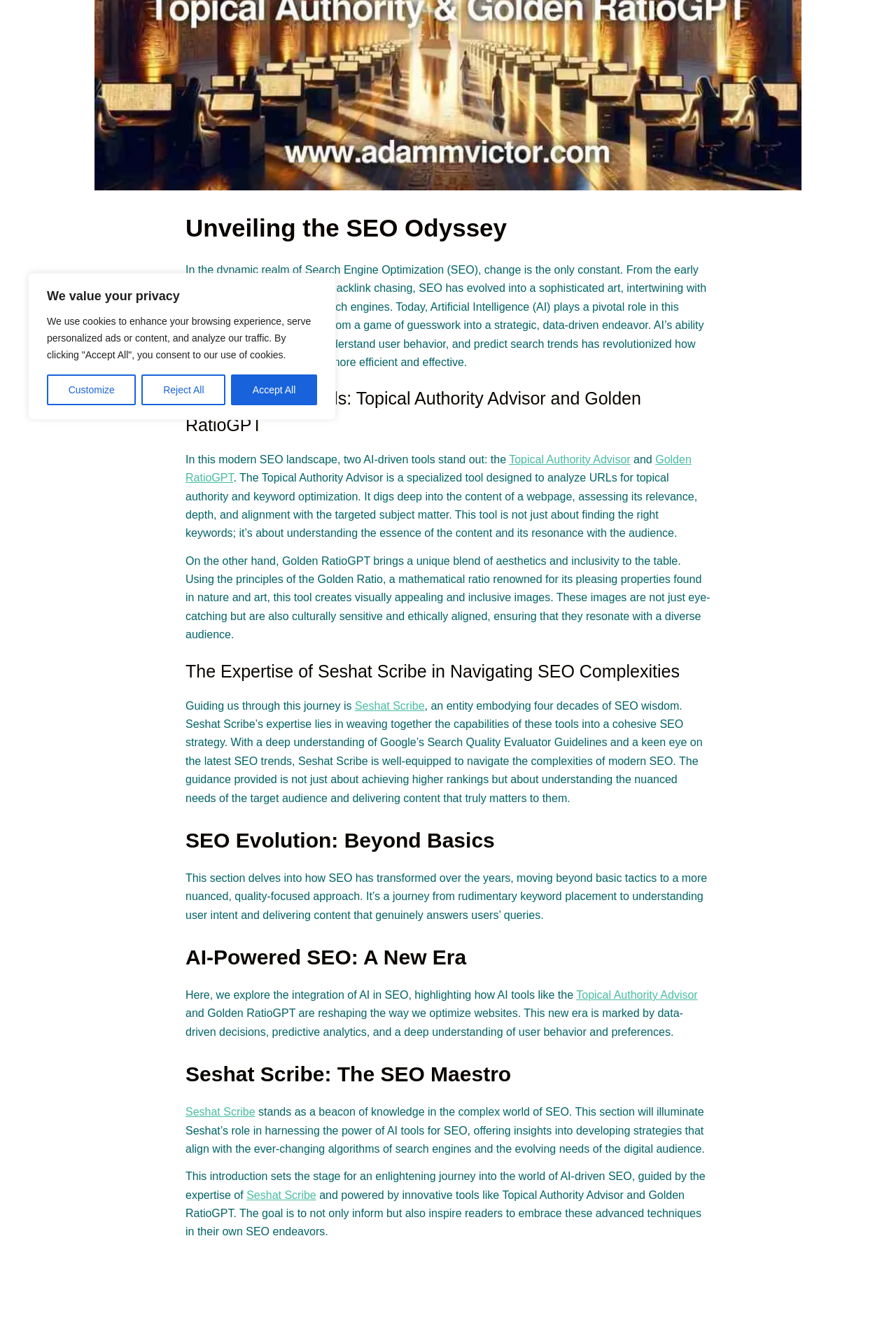Based on the element description Topical Authority Advisor, identify the bounding box of the UI element in the given webpage screenshot. The coordinates should be in the format (top-left x, top-left y, bottom-right x, bottom-right y) and must be between 0 and 1.

[0.568, 0.344, 0.704, 0.353]